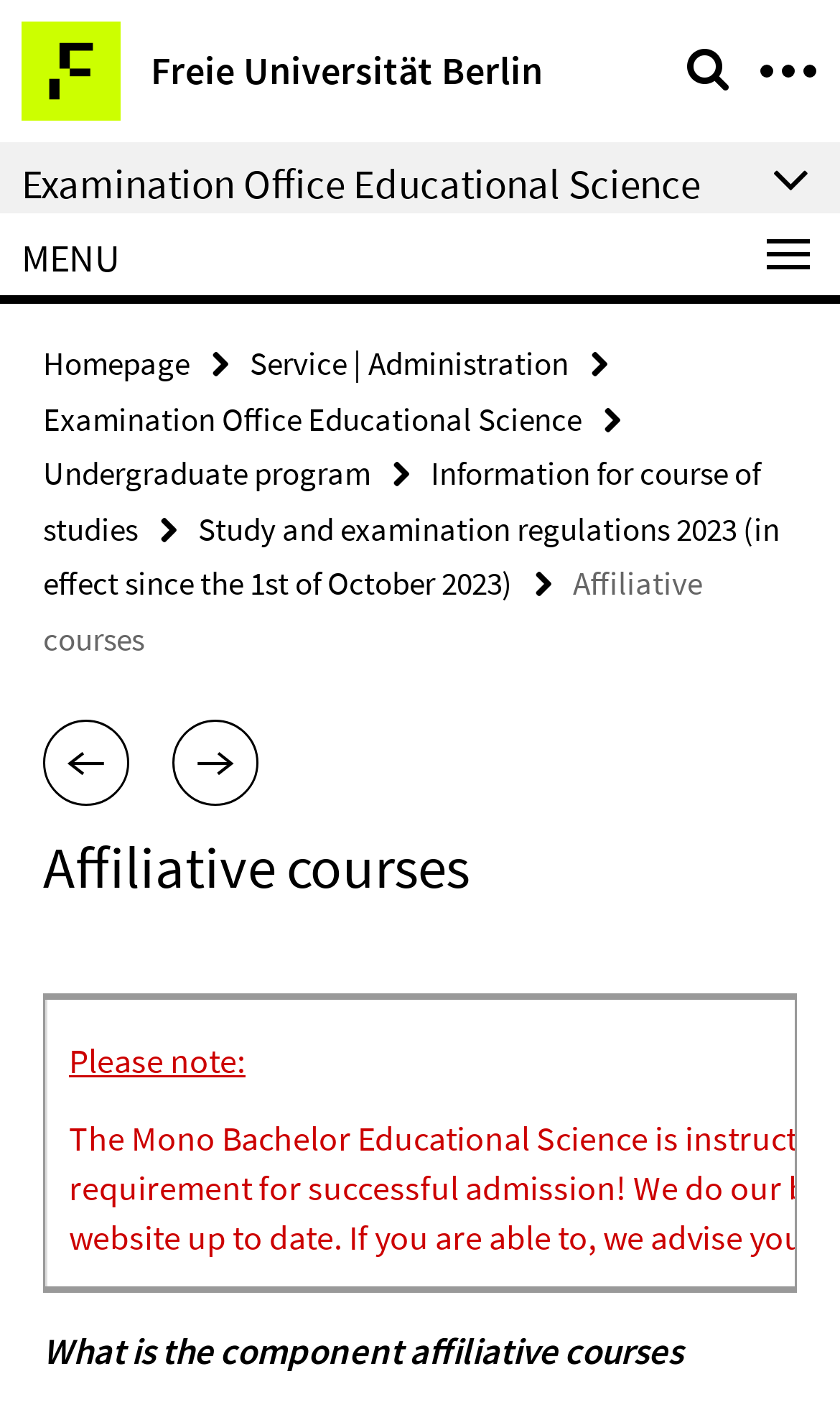Look at the image and answer the question in detail:
What is the purpose of the Examination Office?

The answer can be inferred by looking at the heading 'Examination Office Educational Science' and understanding that the Examination Office is related to Educational Science.